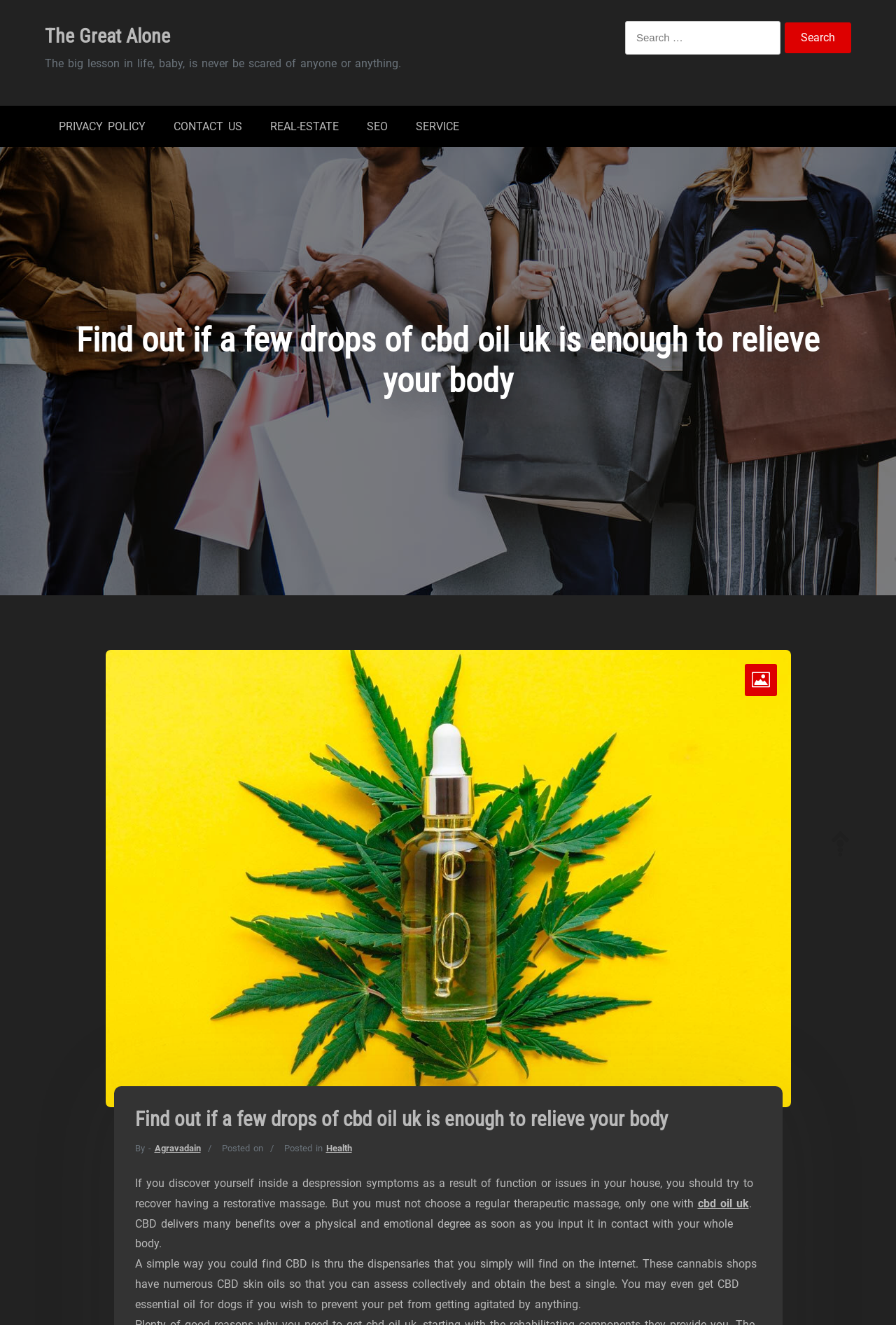Locate the bounding box coordinates of the item that should be clicked to fulfill the instruction: "Search for something".

[0.698, 0.016, 0.871, 0.041]